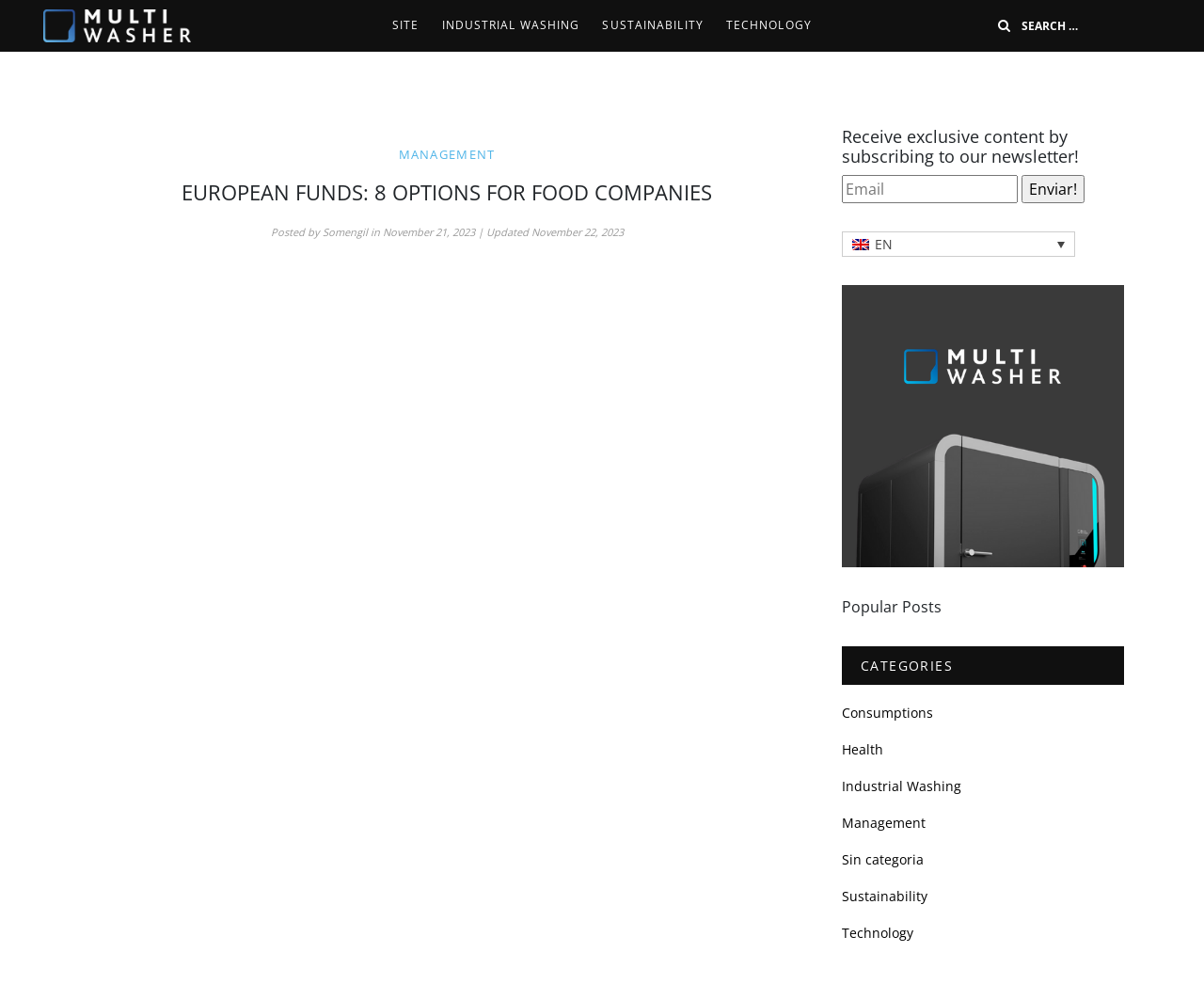What is the topic of the article?
Answer with a single word or phrase, using the screenshot for reference.

European funds for food companies